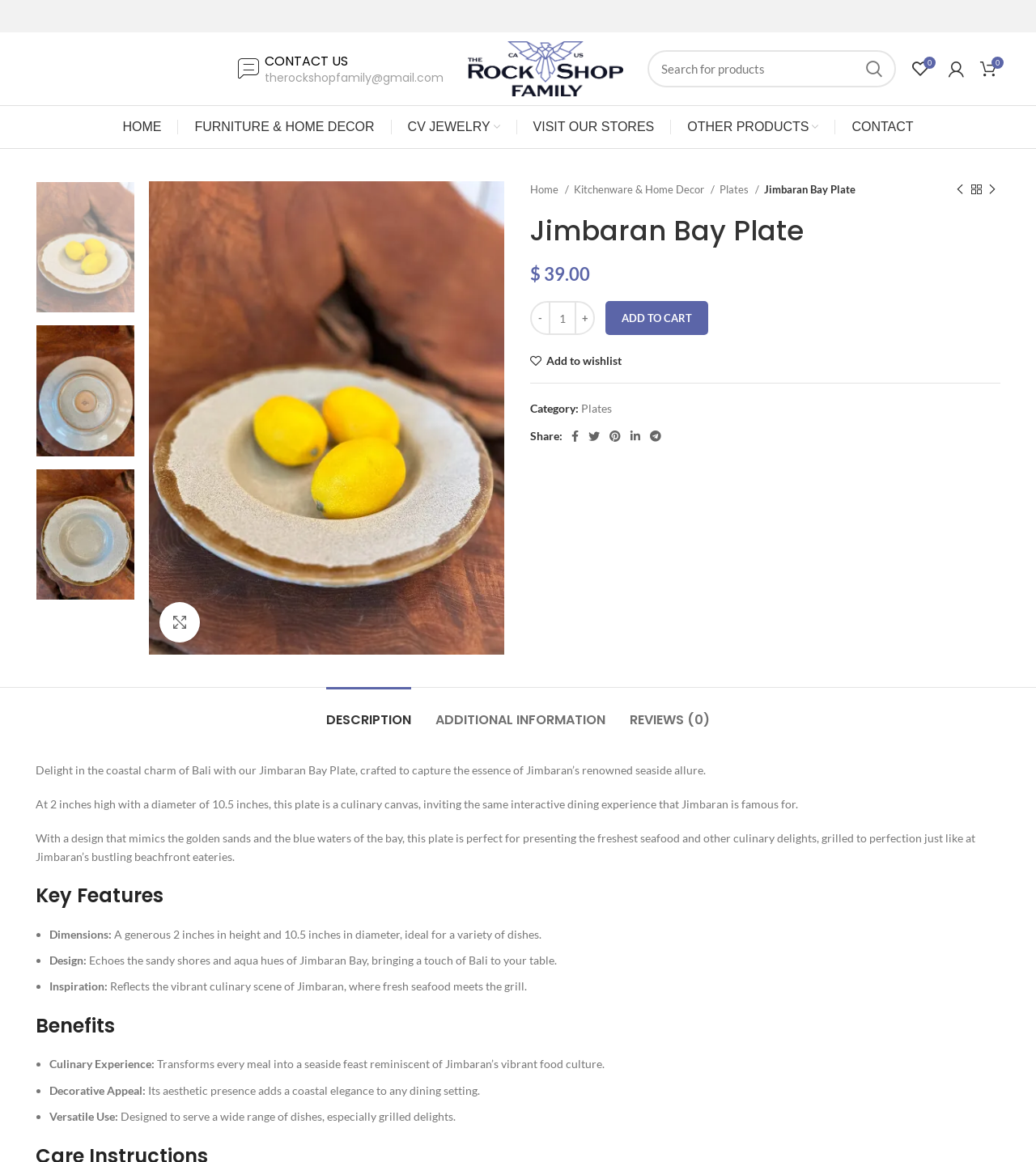What is the category of the product?
Using the image as a reference, answer the question in detail.

I found the answer by looking at the link element with the text 'Plates' which is part of the breadcrumb navigation and also the static text element with the text 'Category: Plates'.